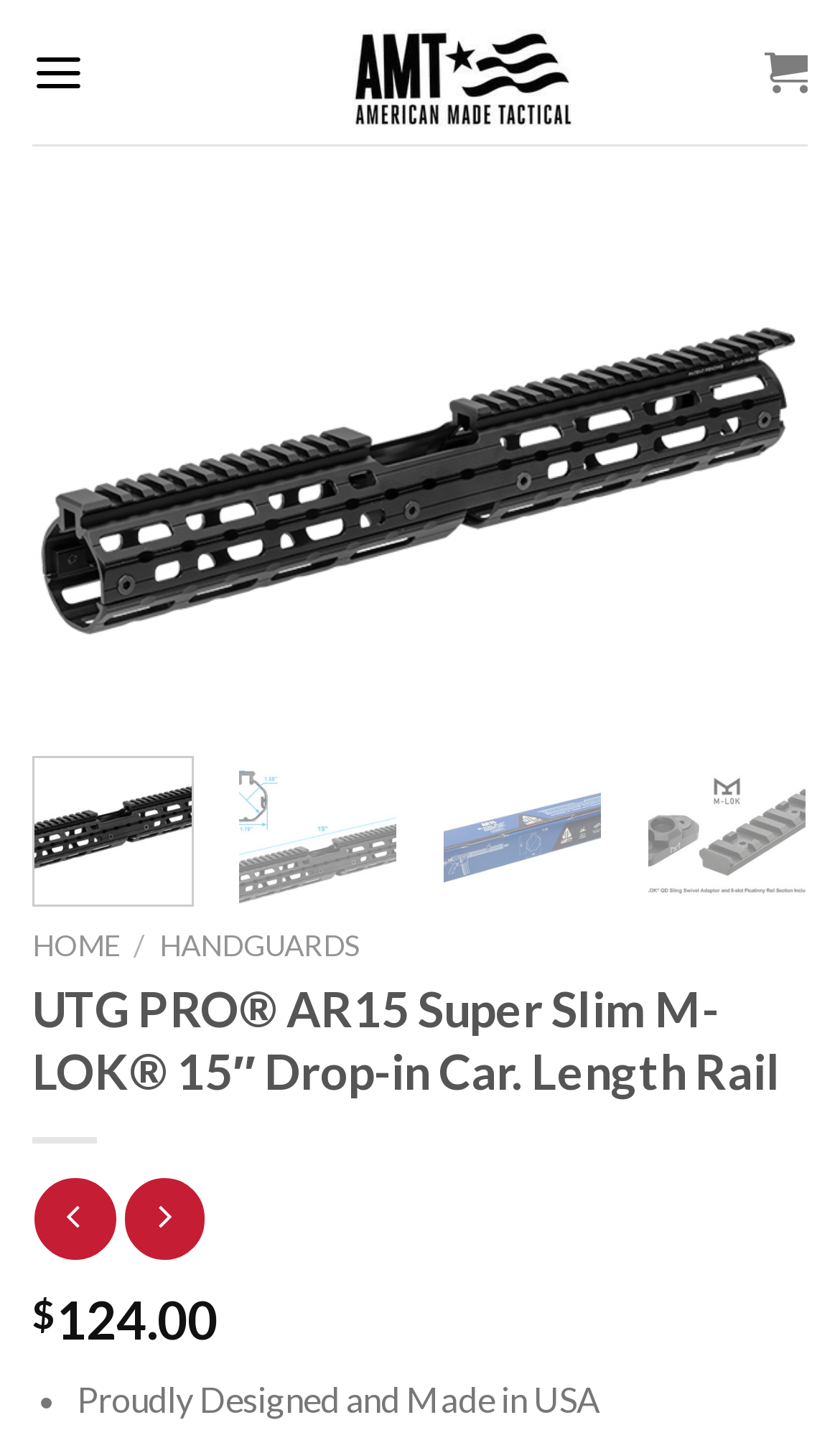Please identify the primary heading on the webpage and return its text.

UTG PRO® AR15 Super Slim M-LOK® 15″ Drop-in Car. Length Rail